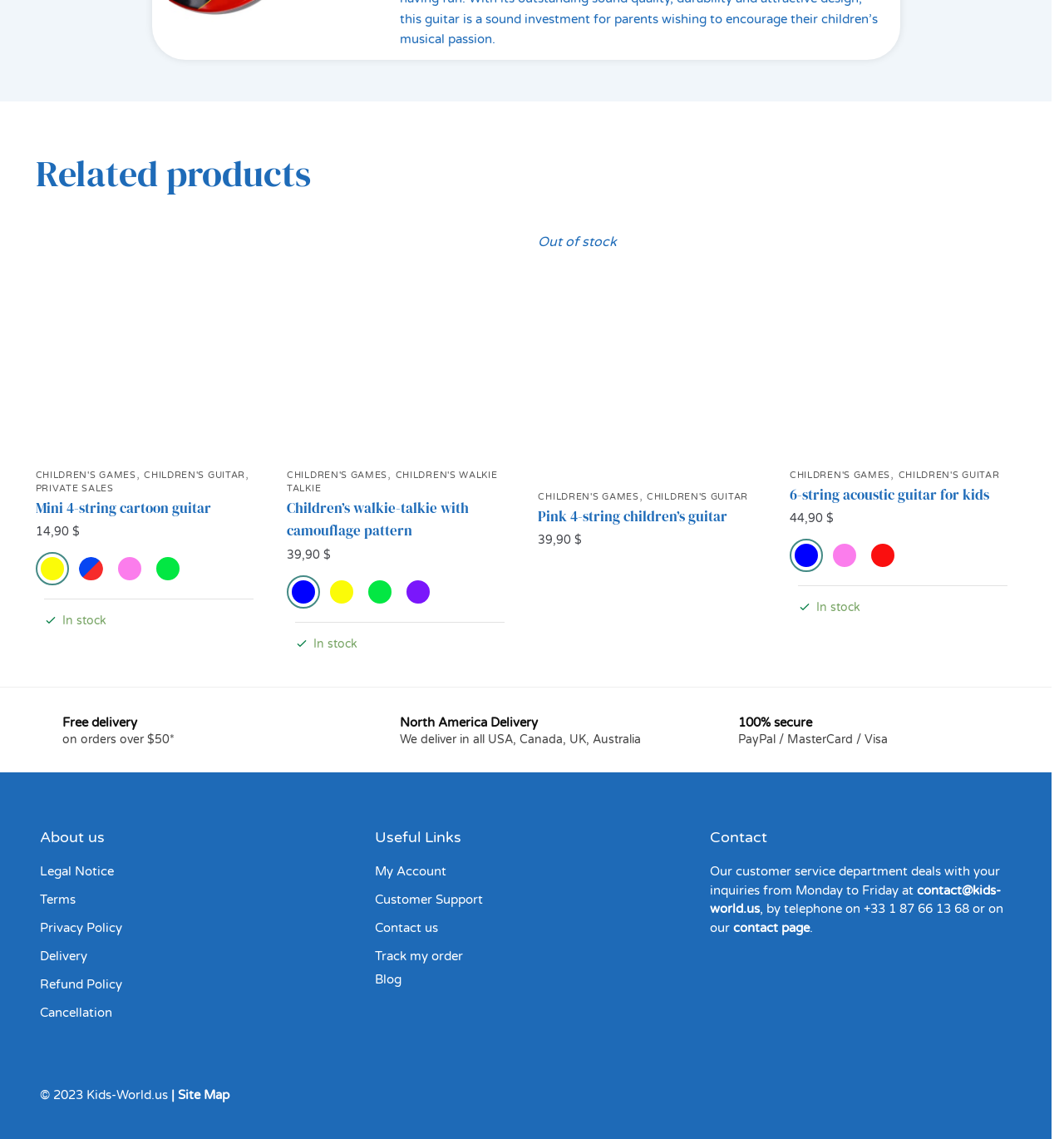Identify the bounding box coordinates necessary to click and complete the given instruction: "Select the 'Mini 4-string cartoon guitar' product".

[0.033, 0.199, 0.246, 0.398]